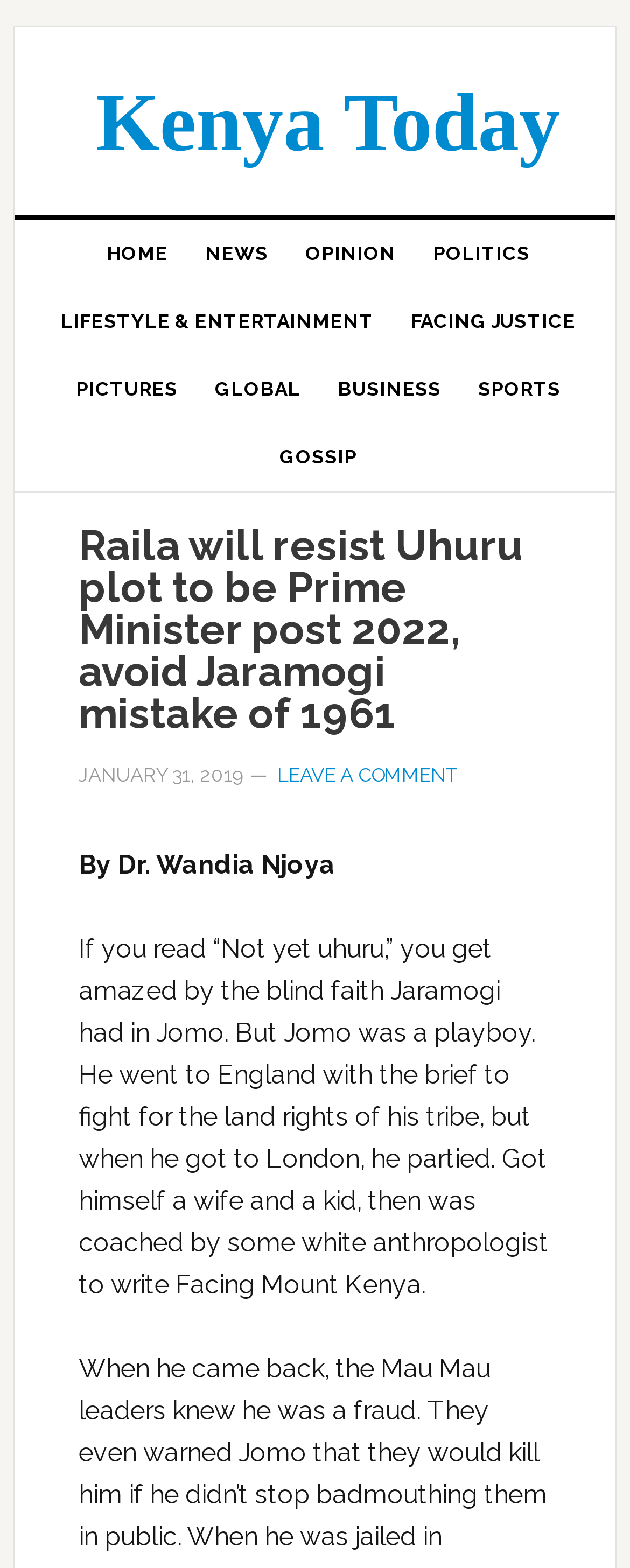Create a detailed summary of the webpage's content and design.

This webpage appears to be a news article or opinion piece. At the top, there is a link to "Kenya Today" and a navigation menu with several links, including "HOME", "NEWS", "OPINION", "POLITICS", and others. 

Below the navigation menu, there is a header section with a heading that reads "Raila will resist Uhuru plot to be Prime Minister post 2022, avoid Jaramogi mistake of 1961". This heading is centered near the top of the page. 

To the right of the heading, there is a time stamp that reads "JANUARY 31, 2019". Below the heading, there is a byline that reads "By Dr. Wandia Njoya". 

The main content of the article is a block of text that discusses Jaramogi's blind faith in Jomo and Jomo's personal life, including his partying and writing "Facing Mount Kenya". This text block is positioned below the byline and takes up most of the page. 

At the bottom of the page, there is a link to "LEAVE A COMMENT", suggesting that readers can engage with the article by leaving a comment.